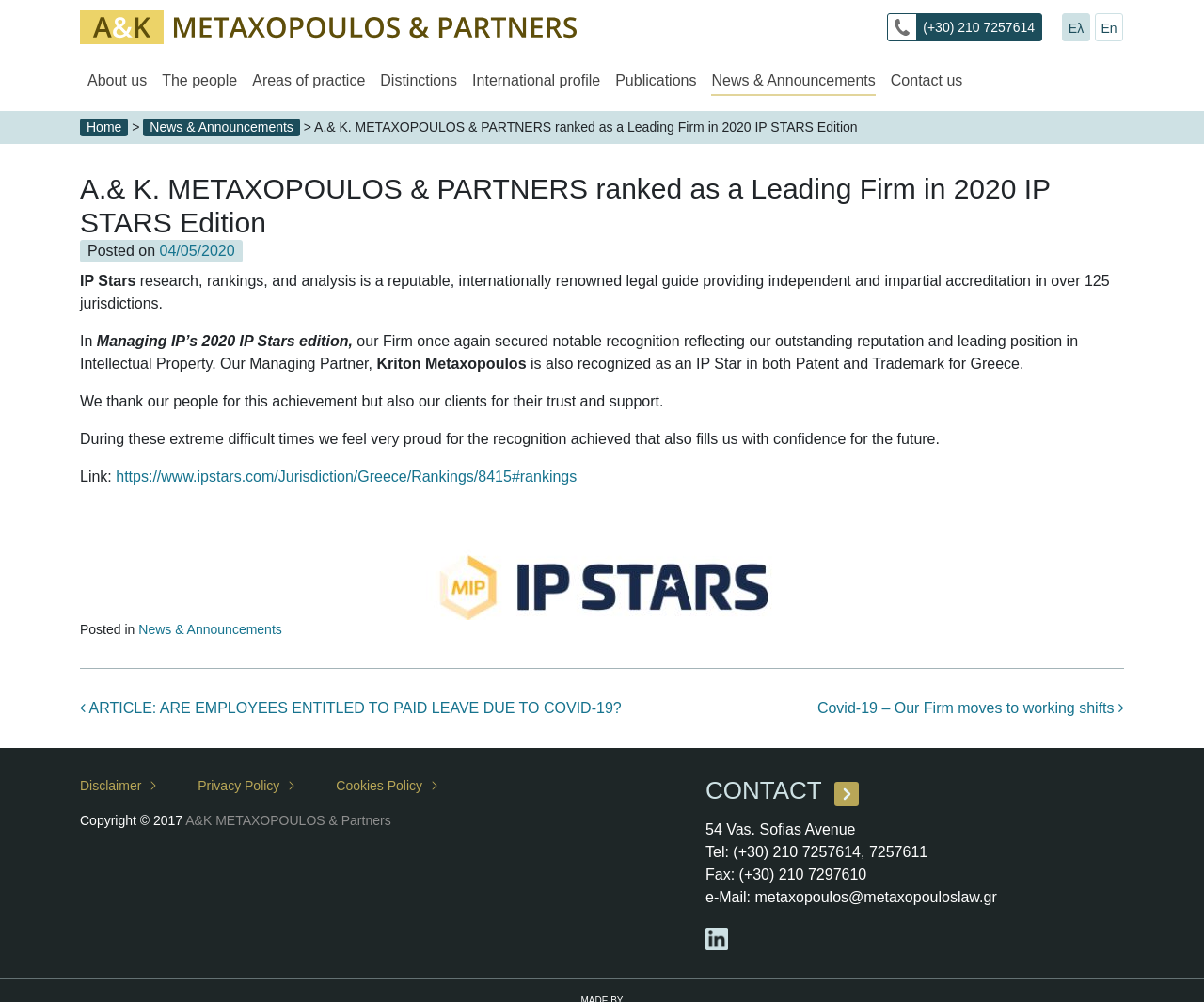Please identify the bounding box coordinates of the area that needs to be clicked to follow this instruction: "Click on the 'Skip to content' link".

None